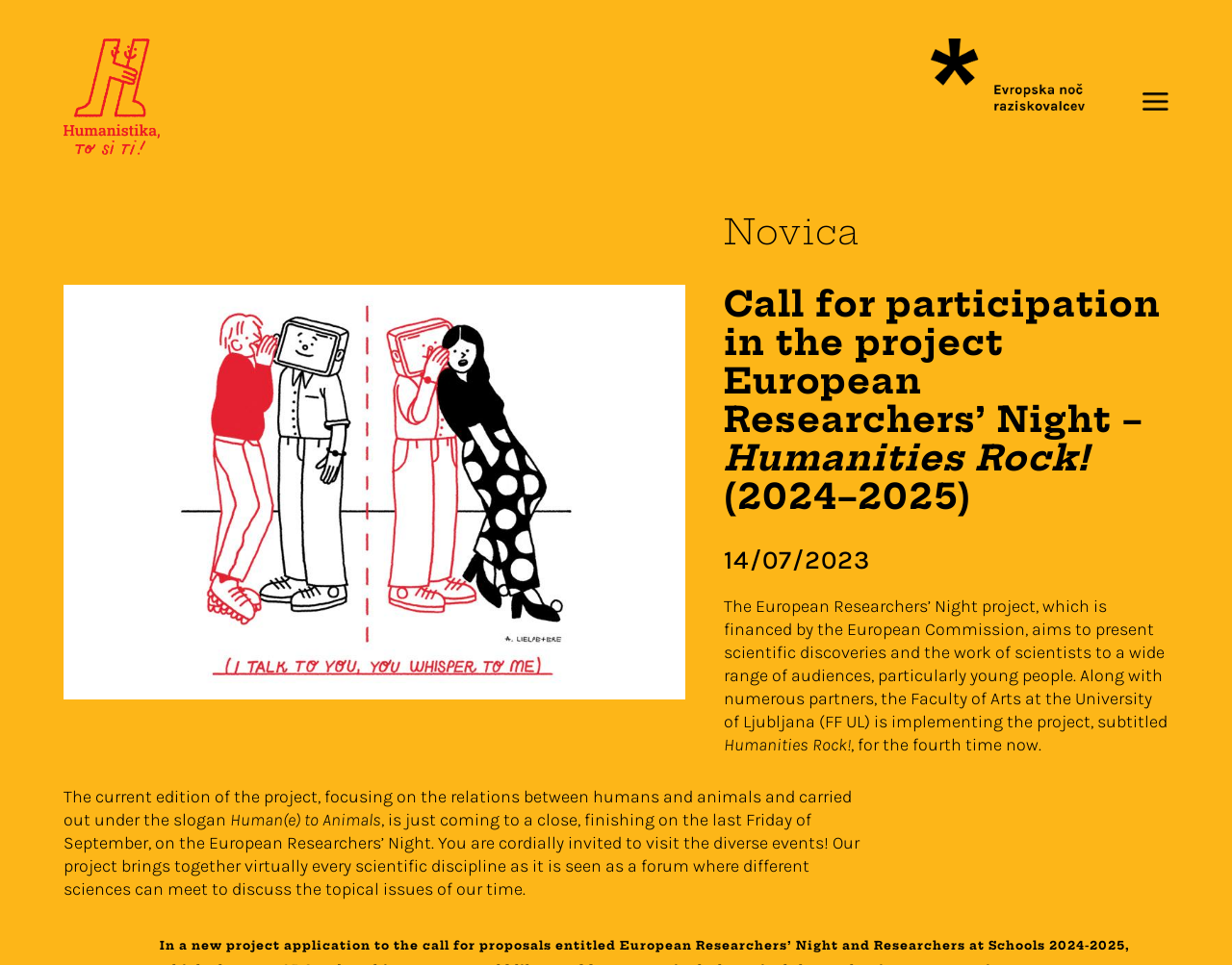Observe the image and answer the following question in detail: What is the project's subtitle?

By analyzing the webpage content, I found that the project's subtitle is mentioned in the text 'The current edition of the project, focusing on the relations between humans and animals and carried out under the slogan Human(e) to Animals'. This text is located in the middle of the webpage, indicating that it is a key piece of information about the project.